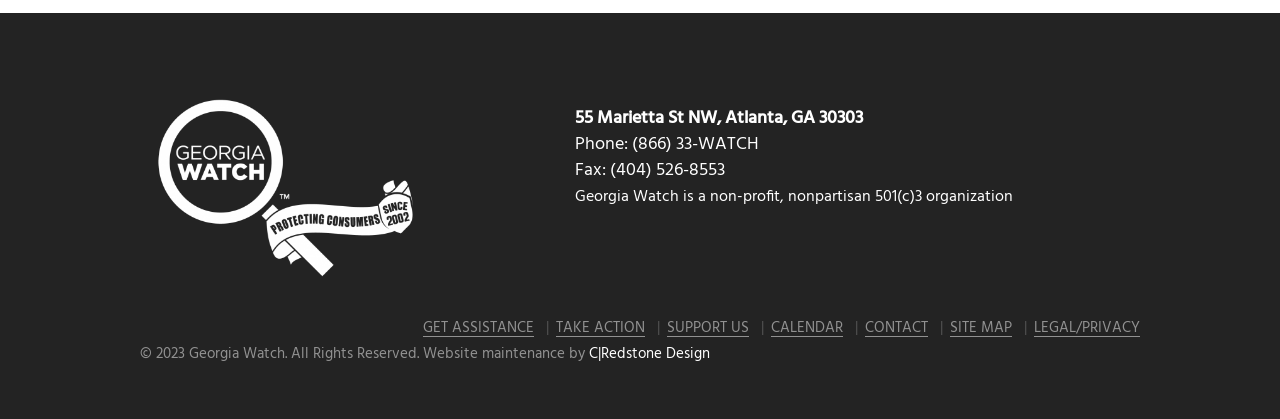How many links are there in the footer?
Carefully analyze the image and provide a thorough answer to the question.

I counted the number of link elements within the complementary element, which are 'GET ASSISTANCE', 'TAKE ACTION', 'SUPPORT US', 'CALENDAR', 'CONTACT', 'SITE MAP', 'LEGAL/PRIVACY', and 'C|Redstone Design'.